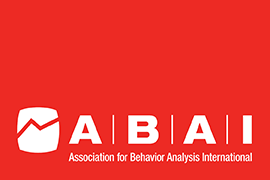What is the full name of the organization?
Based on the image, answer the question with as much detail as possible.

The full name of the organization, 'Association for Behavior Analysis International', is presented alongside the acronym 'ABAI' in bold, white letters, emphasizing the organization's commitment to its mission.